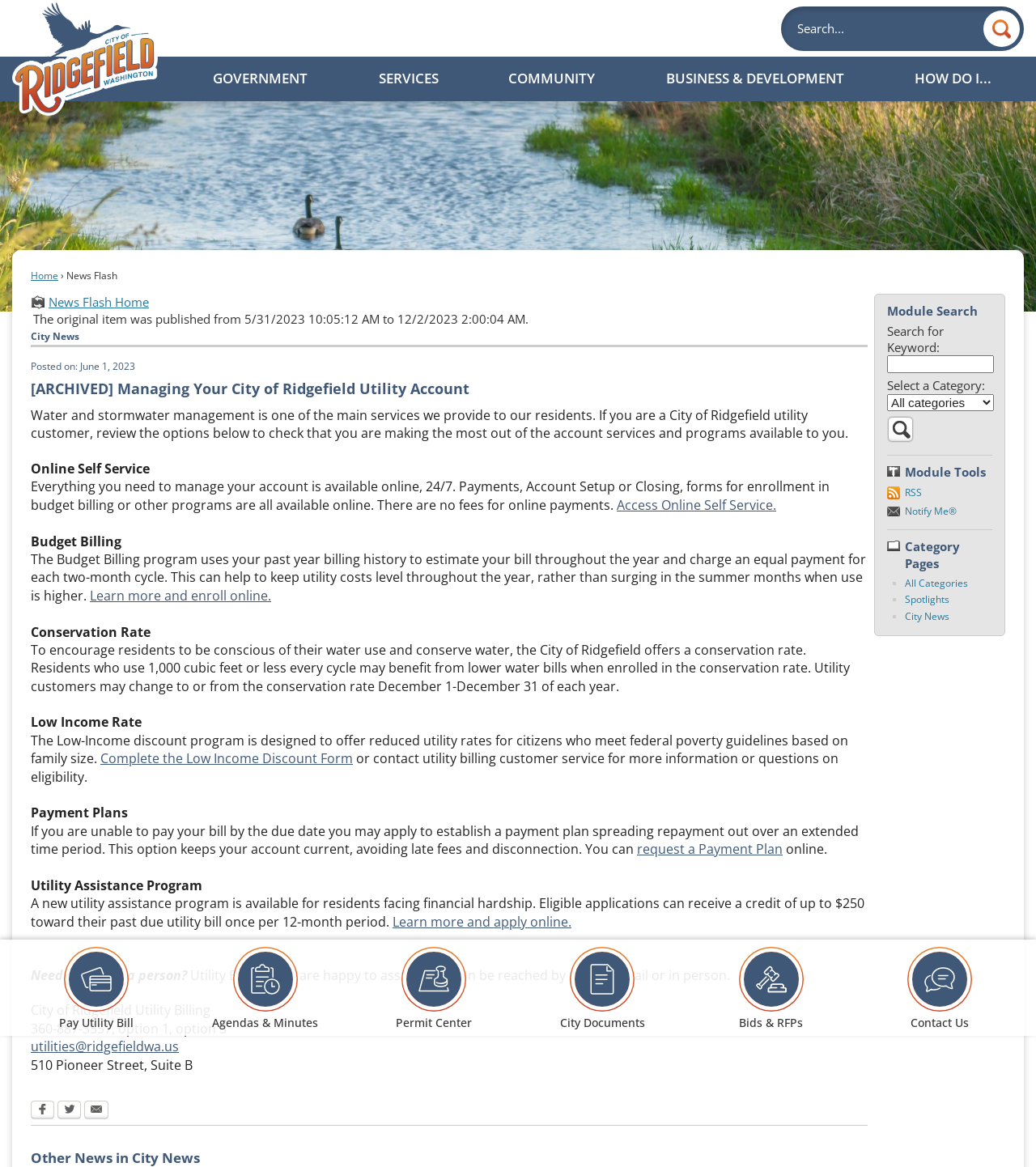Please identify the bounding box coordinates of the area that needs to be clicked to follow this instruction: "Access Online Self Service.".

[0.595, 0.425, 0.749, 0.44]